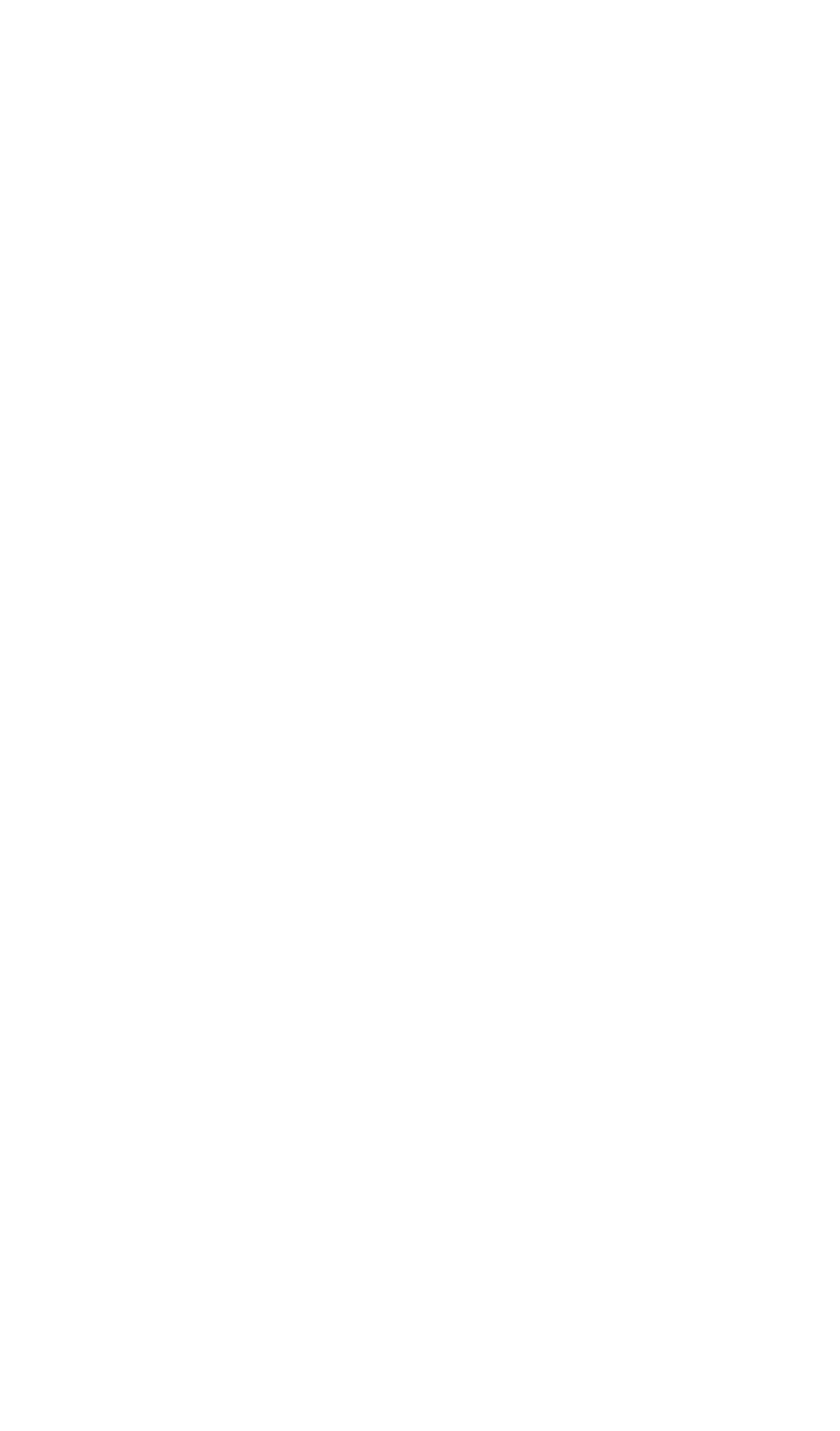Use the details in the image to answer the question thoroughly: 
What is the purpose of the hamburger icon?

I inferred the purpose of the hamburger icon by its common usage on webpages as a menu button, and its location at the top right of the webpage.